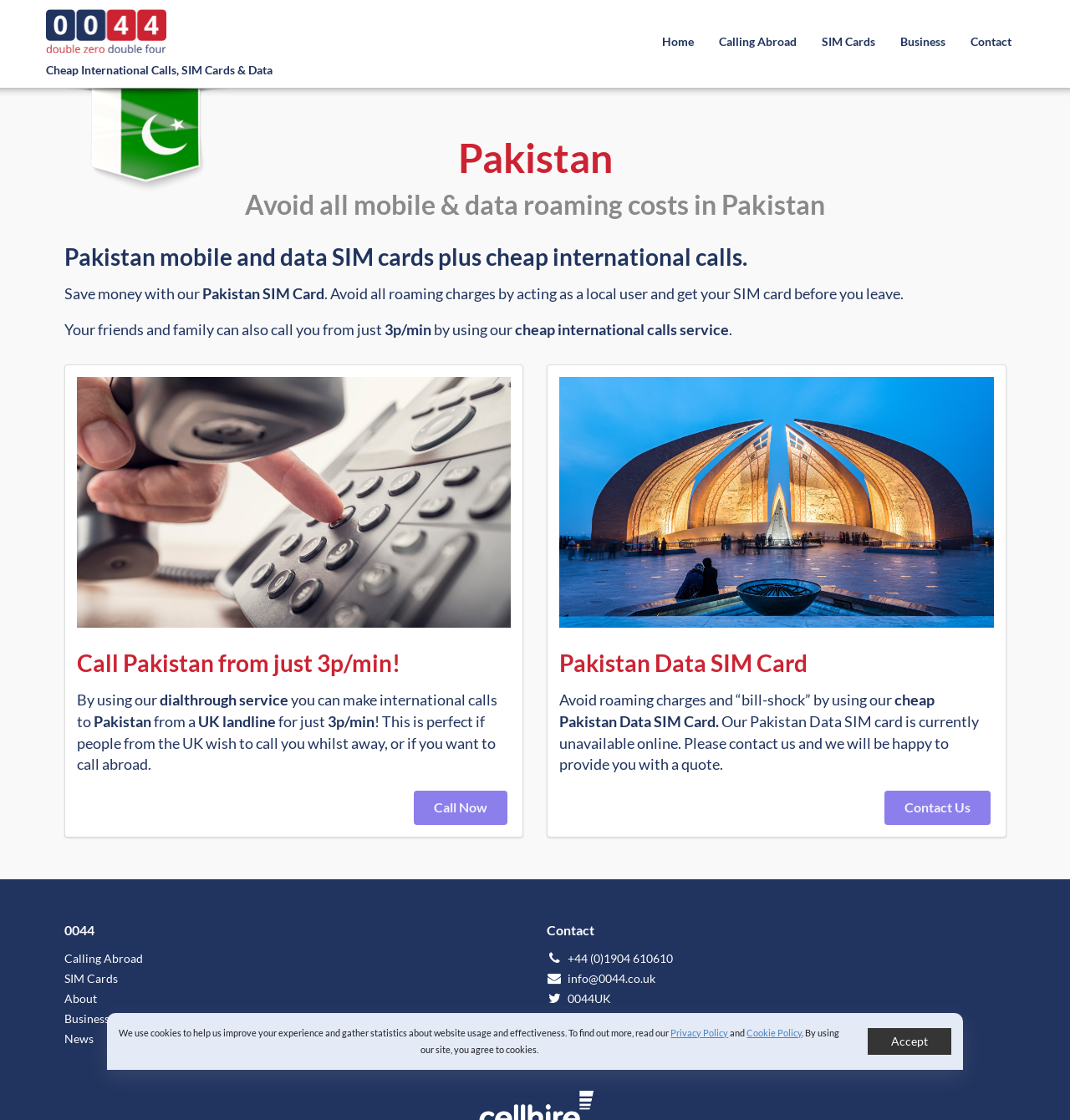Identify the bounding box of the UI element described as follows: "+44 (0)1904 610610". Provide the coordinates as four float numbers in the range of 0 to 1 [left, top, right, bottom].

[0.511, 0.849, 0.629, 0.862]